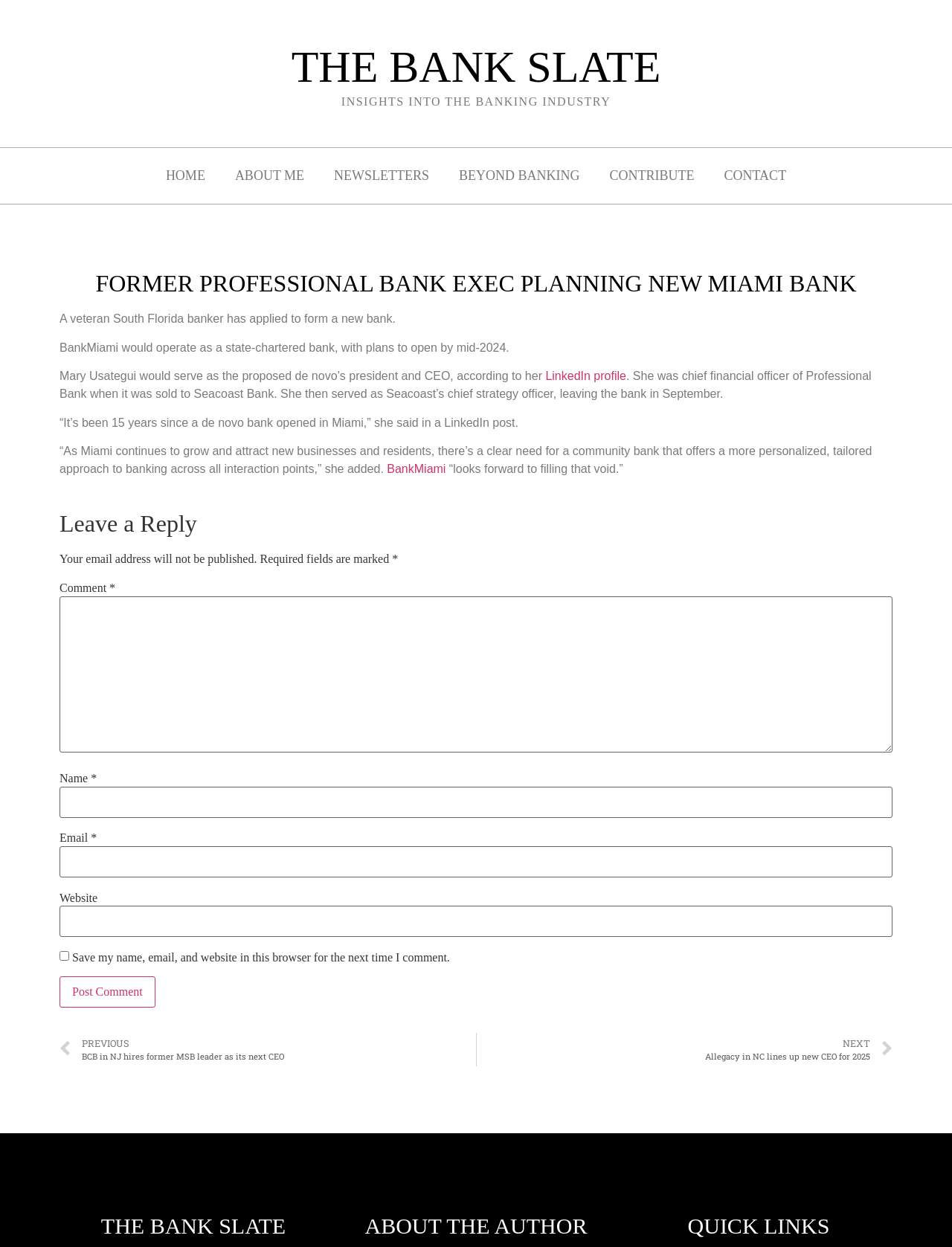Extract the primary header of the webpage and generate its text.

FORMER PROFESSIONAL BANK EXEC PLANNING NEW MIAMI BANK